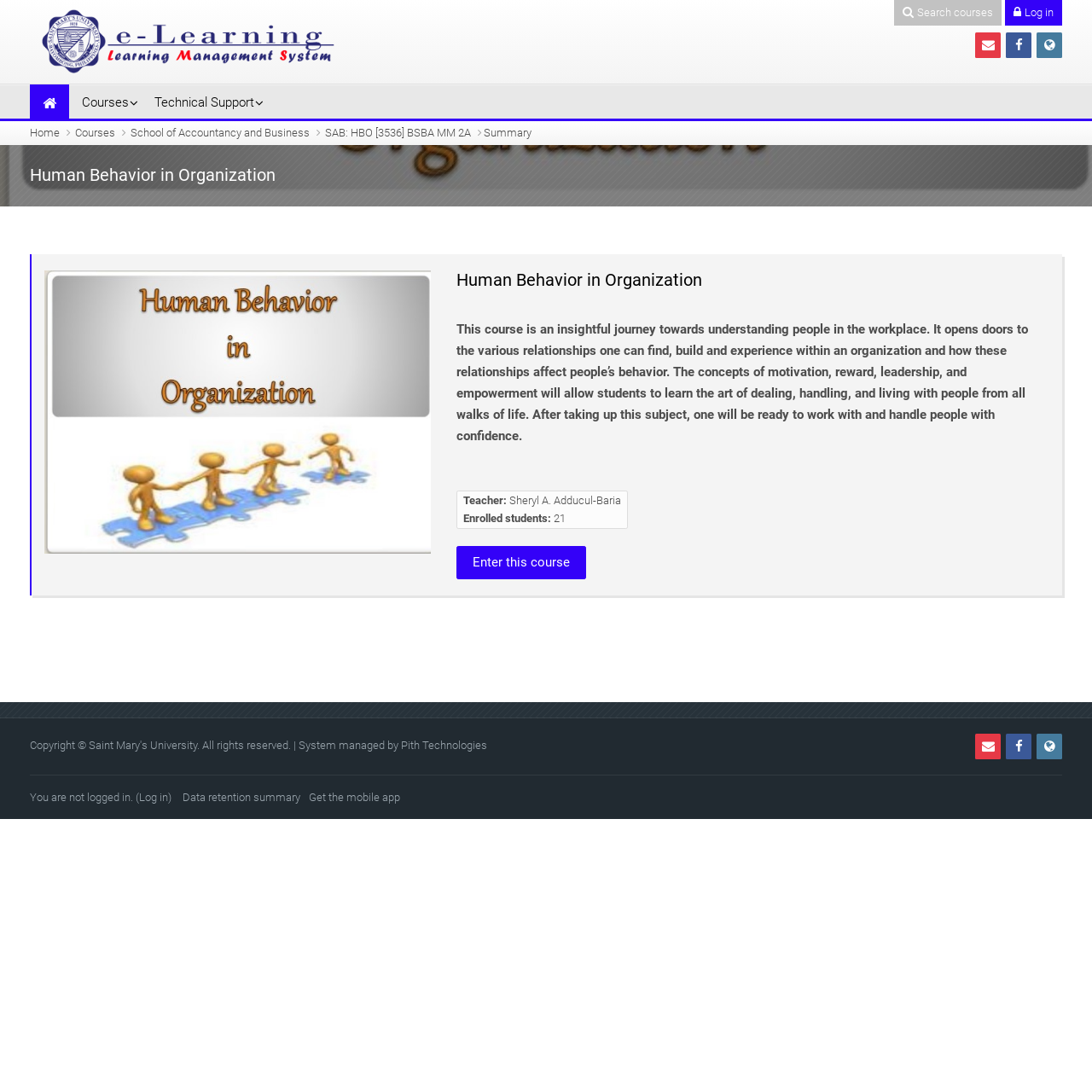Based on the element description alt="Human Behavior in Organization", identify the bounding box of the UI element in the given webpage screenshot. The coordinates should be in the format (top-left x, top-left y, bottom-right x, bottom-right y) and must be between 0 and 1.

[0.041, 0.248, 0.395, 0.507]